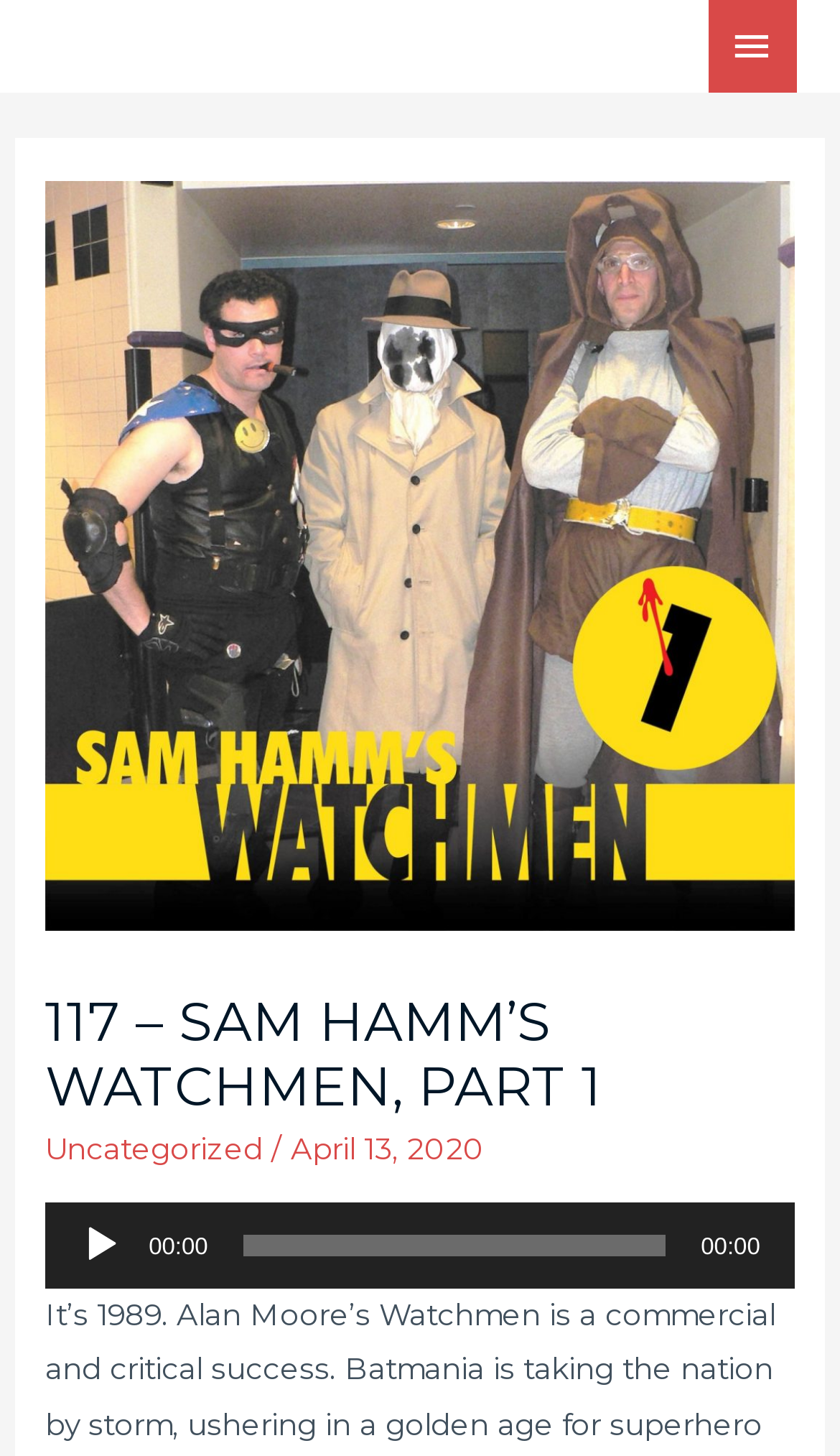What is the main title displayed on this webpage?

117 – SAM HAMM’S WATCHMEN, PART 1